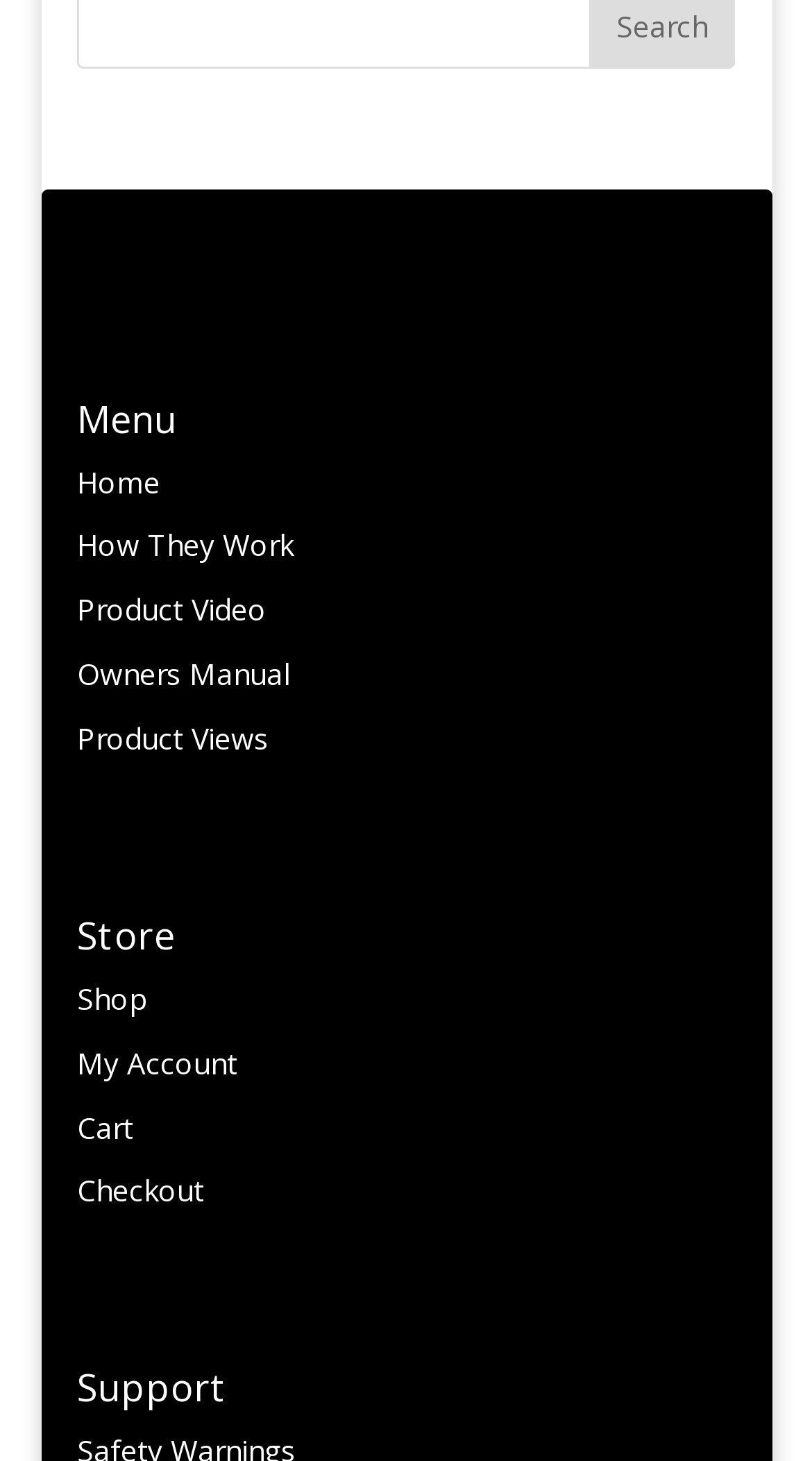Please specify the bounding box coordinates of the region to click in order to perform the following instruction: "go to shop".

[0.095, 0.67, 0.18, 0.697]